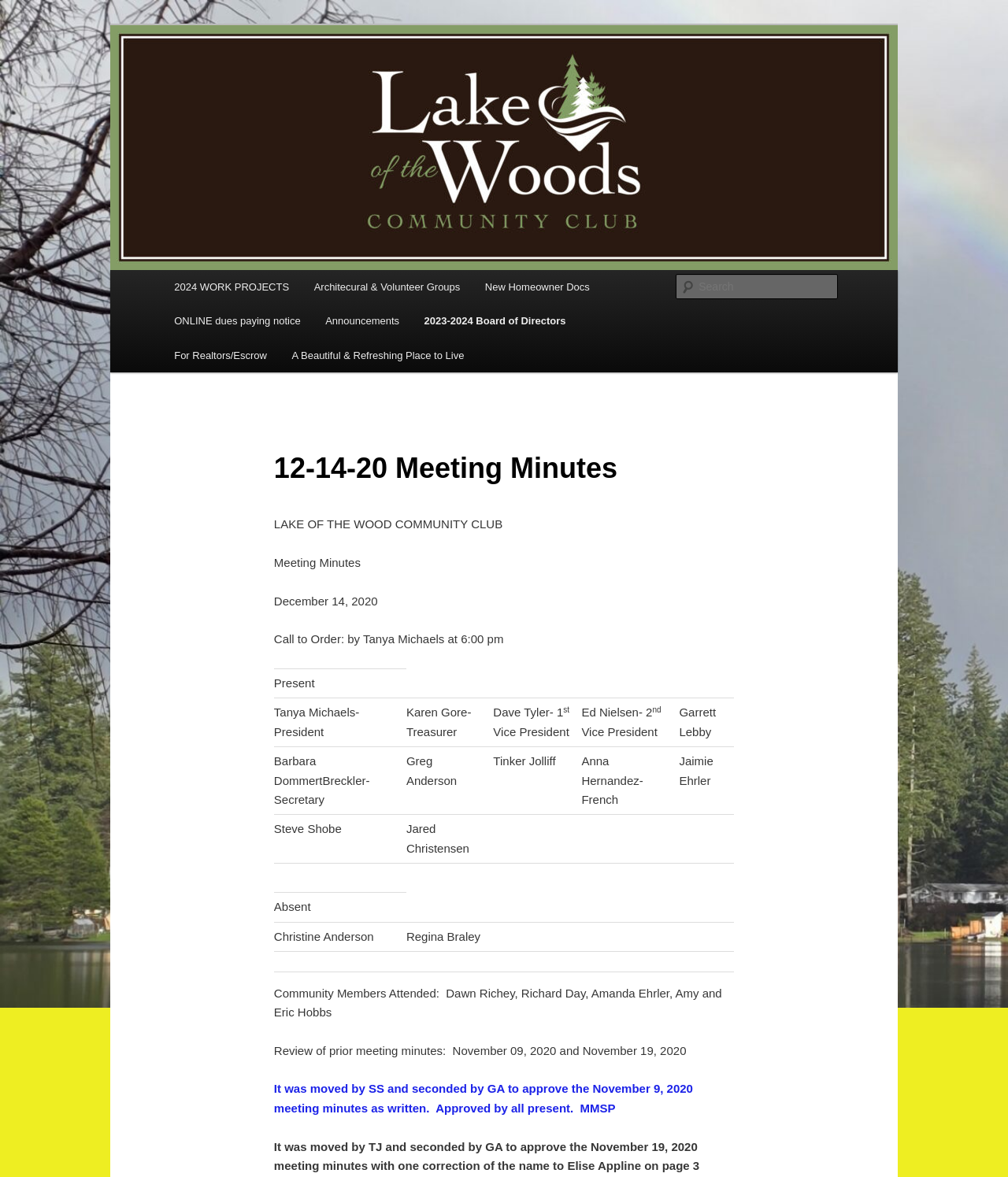What is the purpose of the search box?
Give a thorough and detailed response to the question.

The purpose of the search box can be inferred from its location and label. It is located at the top right corner of the webpage and has a label 'Search', suggesting that it is used to search the website.